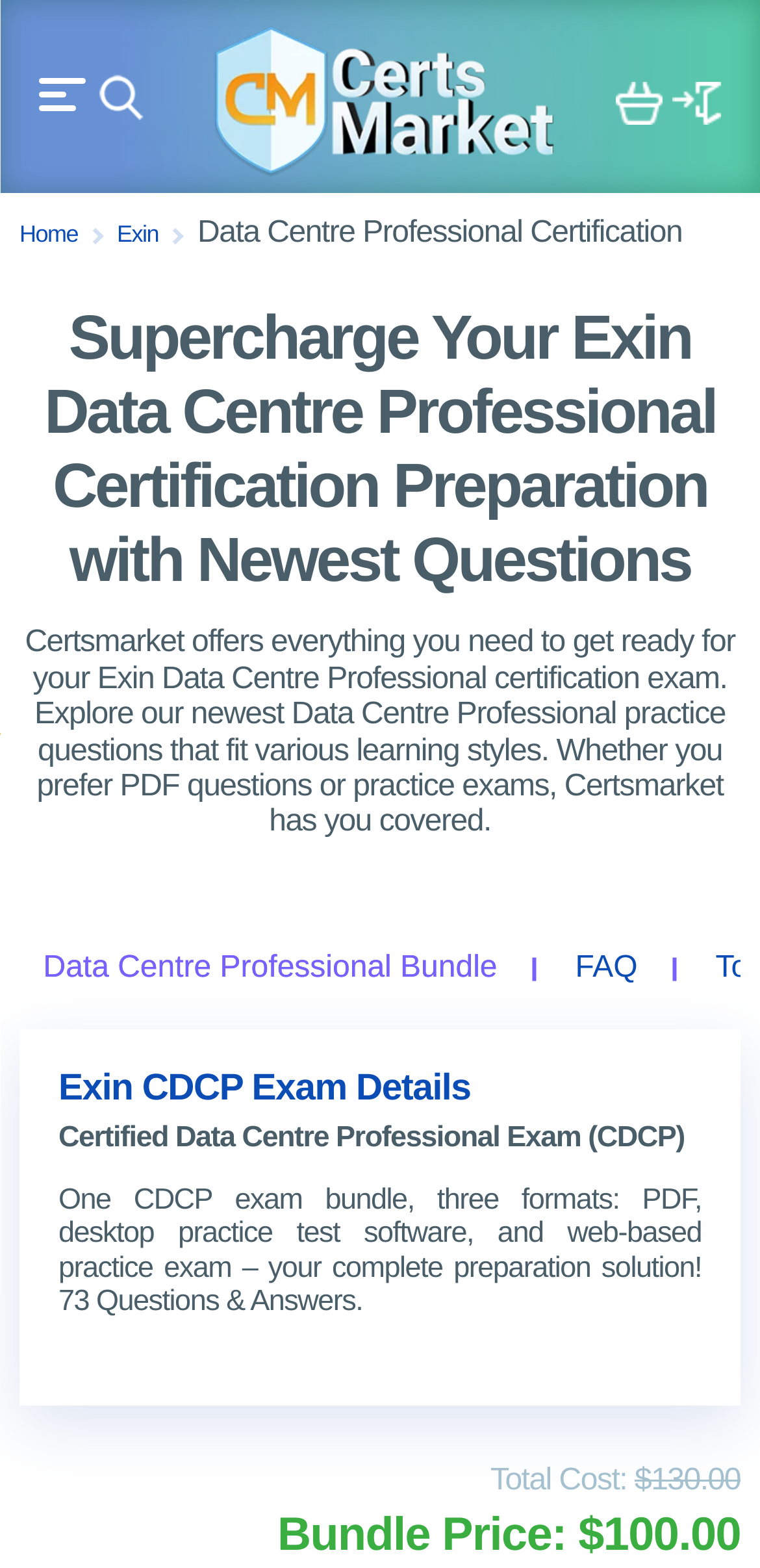Find the bounding box coordinates of the clickable region needed to perform the following instruction: "View cart". The coordinates should be provided as four float numbers between 0 and 1, i.e., [left, top, right, bottom].

[0.808, 0.05, 0.872, 0.081]